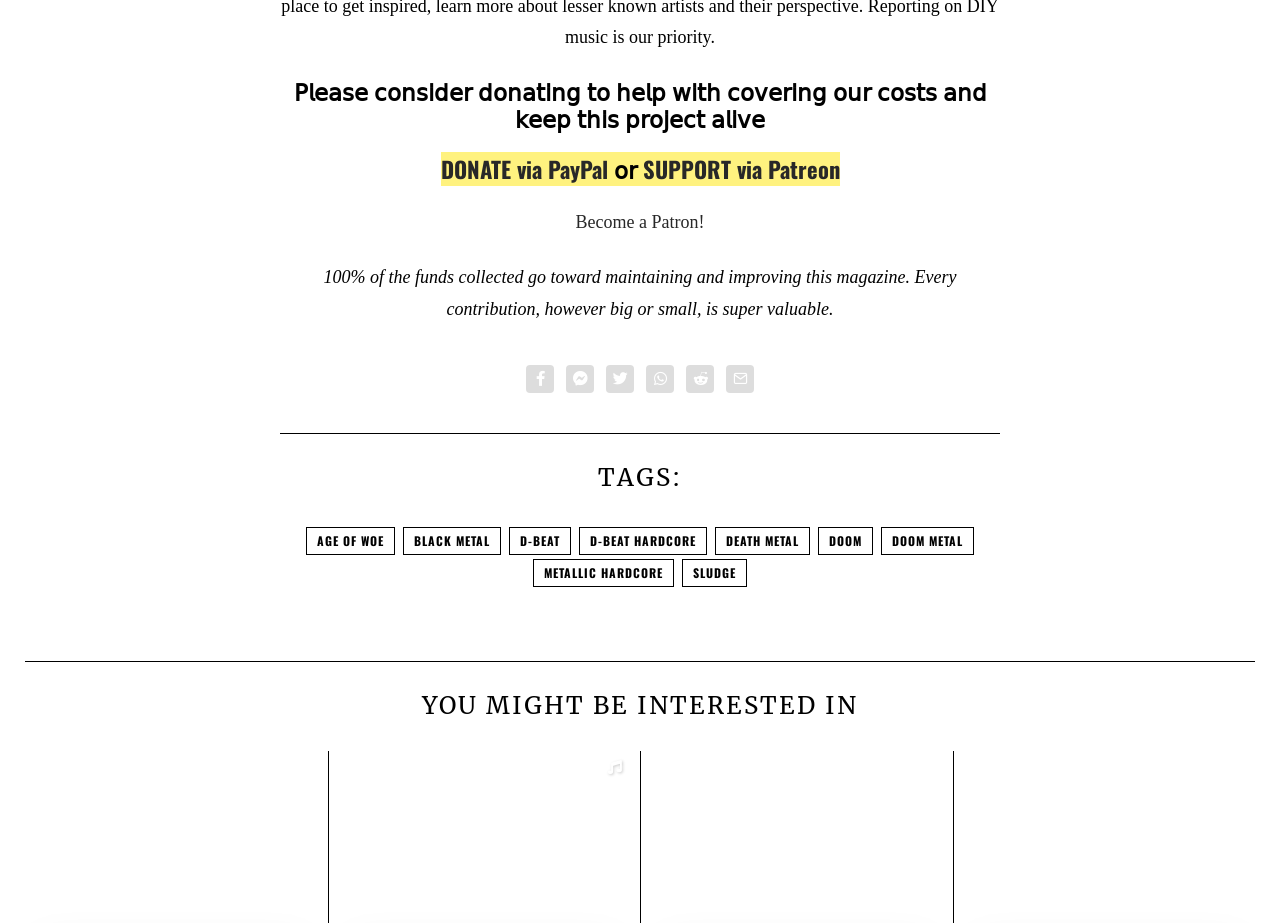Pinpoint the bounding box coordinates of the element you need to click to execute the following instruction: "Make a donation". The bounding box should be represented by four float numbers between 0 and 1, in the format [left, top, right, bottom].

None